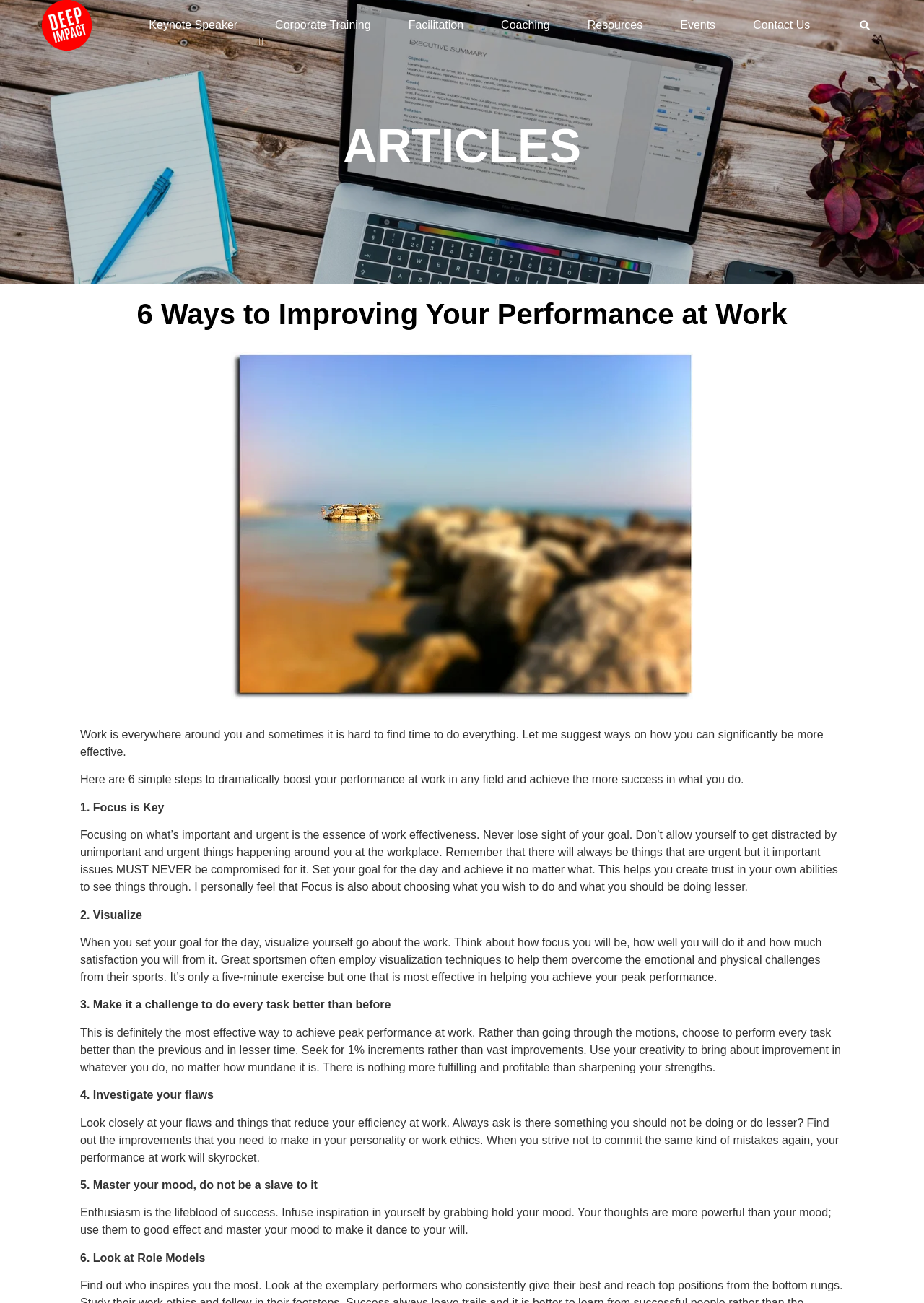Can you find the bounding box coordinates of the area I should click to execute the following instruction: "Click on the 'Contact Us' link"?

[0.798, 0.012, 0.894, 0.027]